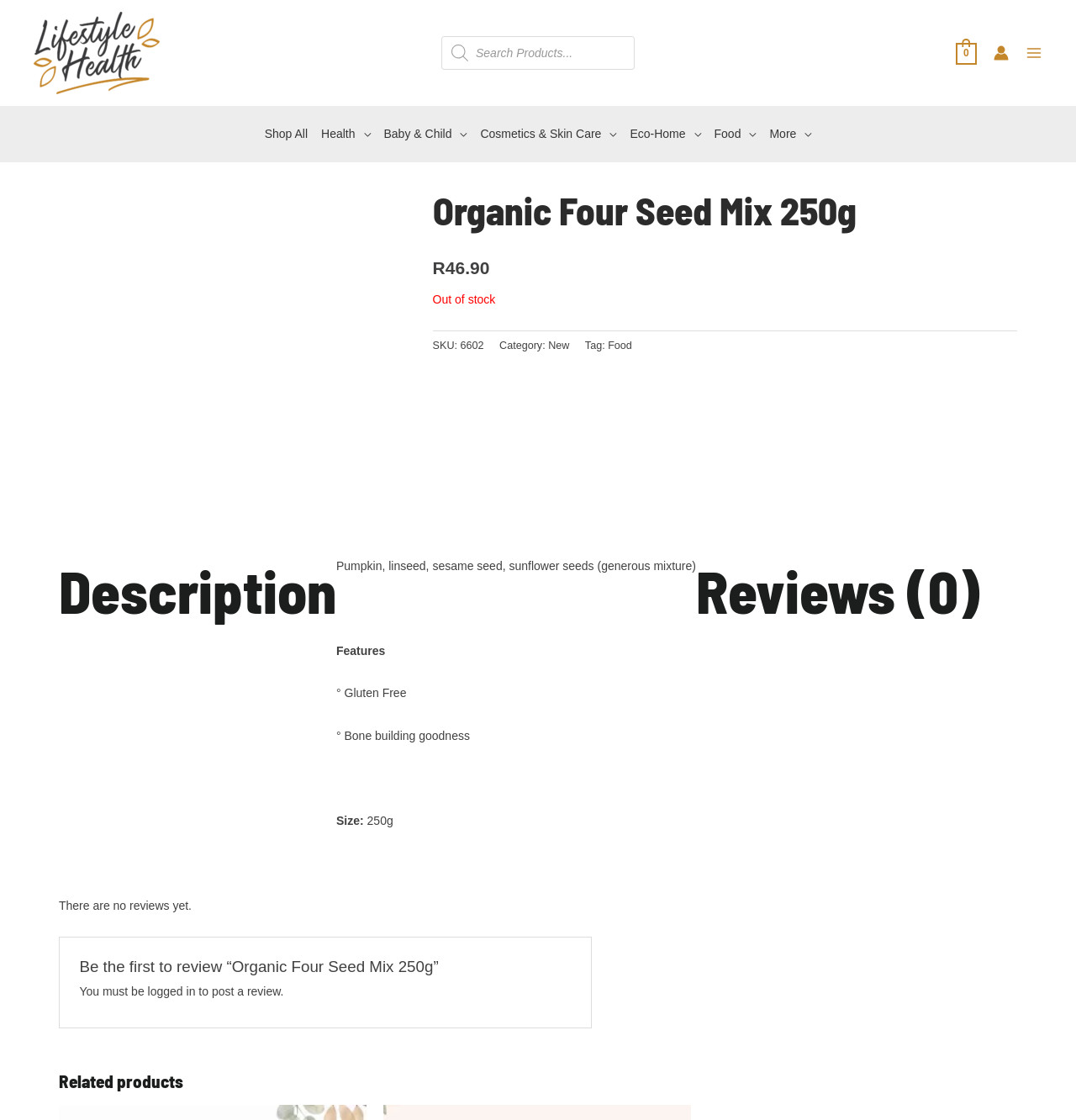Please answer the following question as detailed as possible based on the image: 
Is the product in stock?

I found the stock status by looking at the product information section, where it says 'Out of stock'.